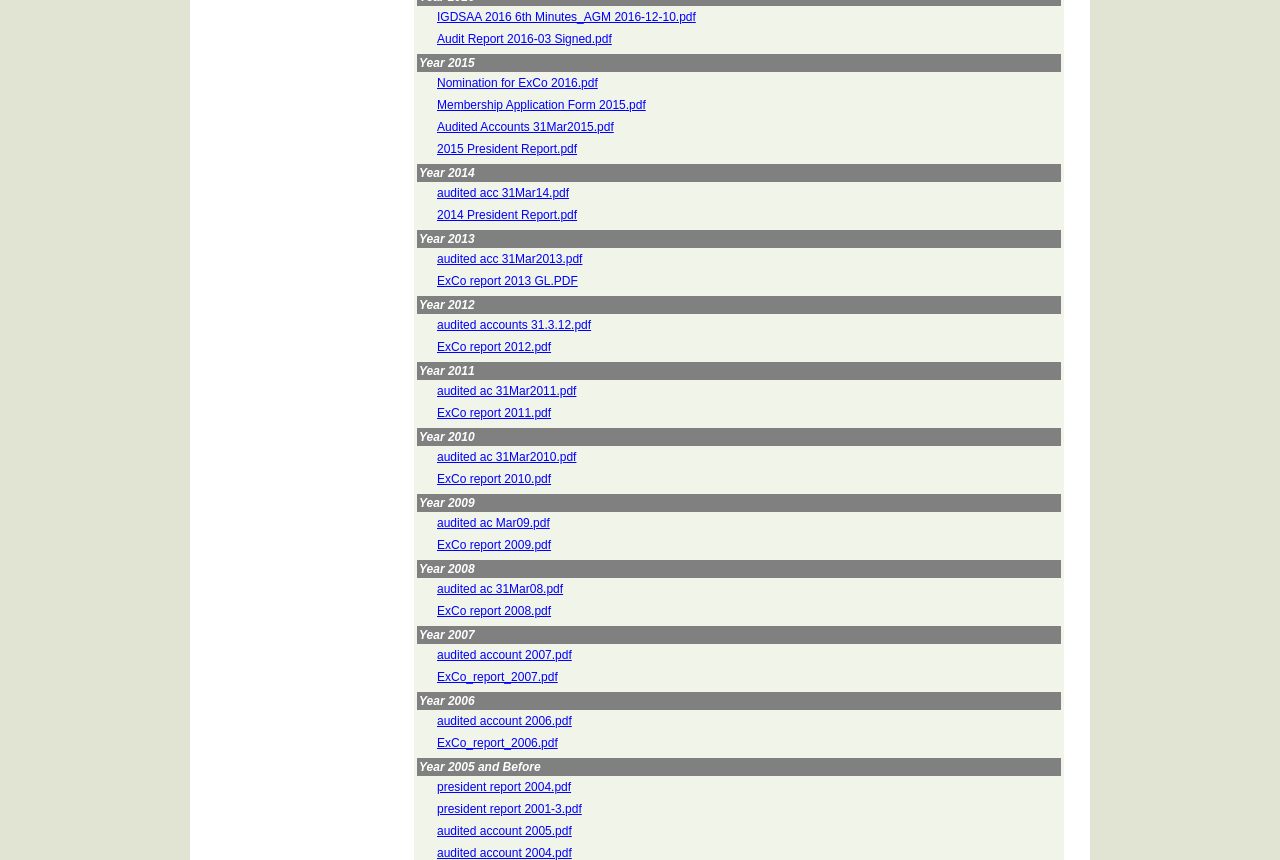Give a one-word or one-phrase response to the question:
How many 'Year' gridcells are there?

9